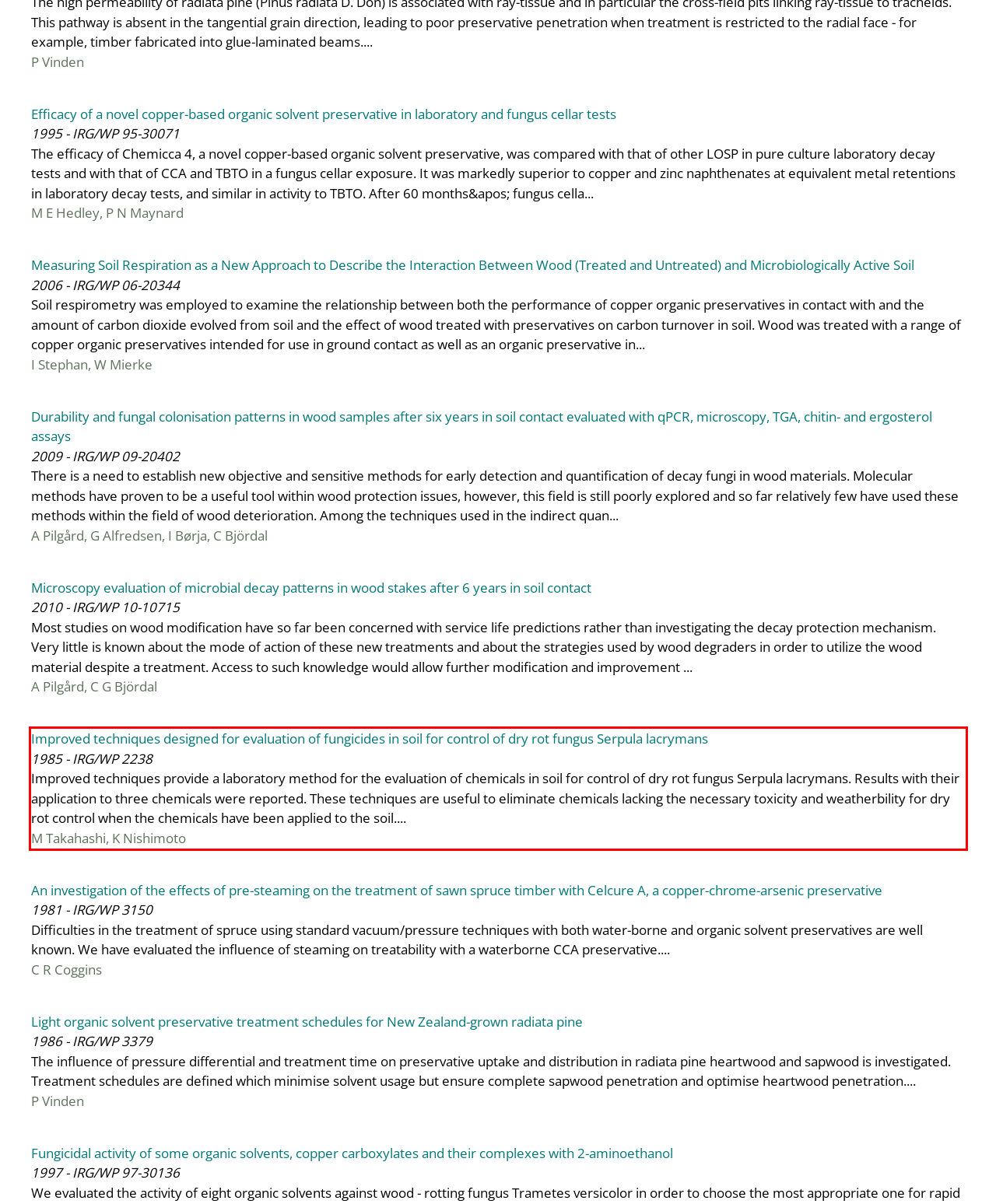You are provided with a webpage screenshot that includes a red rectangle bounding box. Extract the text content from within the bounding box using OCR.

Improved techniques designed for evaluation of fungicides in soil for control of dry rot fungus Serpula lacrymans 1985 - IRG/WP 2238 Improved techniques provide a laboratory method for the evaluation of chemicals in soil for control of dry rot fungus Serpula lacrymans. Results with their application to three chemicals were reported. These techniques are useful to eliminate chemicals lacking the necessary toxicity and weatherbility for dry rot control when the chemicals have been applied to the soil.... M Takahashi, K Nishimoto